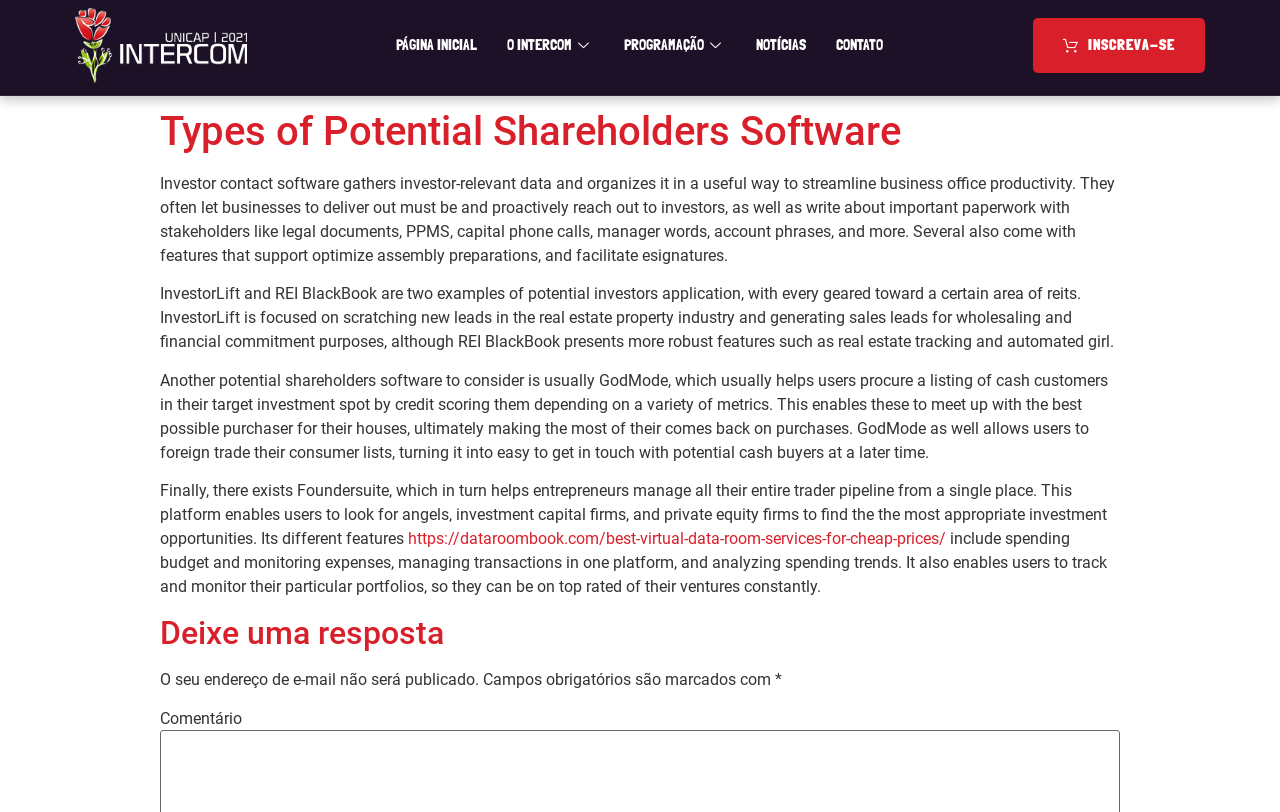What is GodMode used for?
Utilize the information in the image to give a detailed answer to the question.

GodMode is a potential shareholders software that helps users procure a listing of cash customers in their target investment spot by credit scoring them depending on a variety of metrics. This enables them to meet up with the best possible purchaser for their houses, ultimately making the most of their returns on purchases.